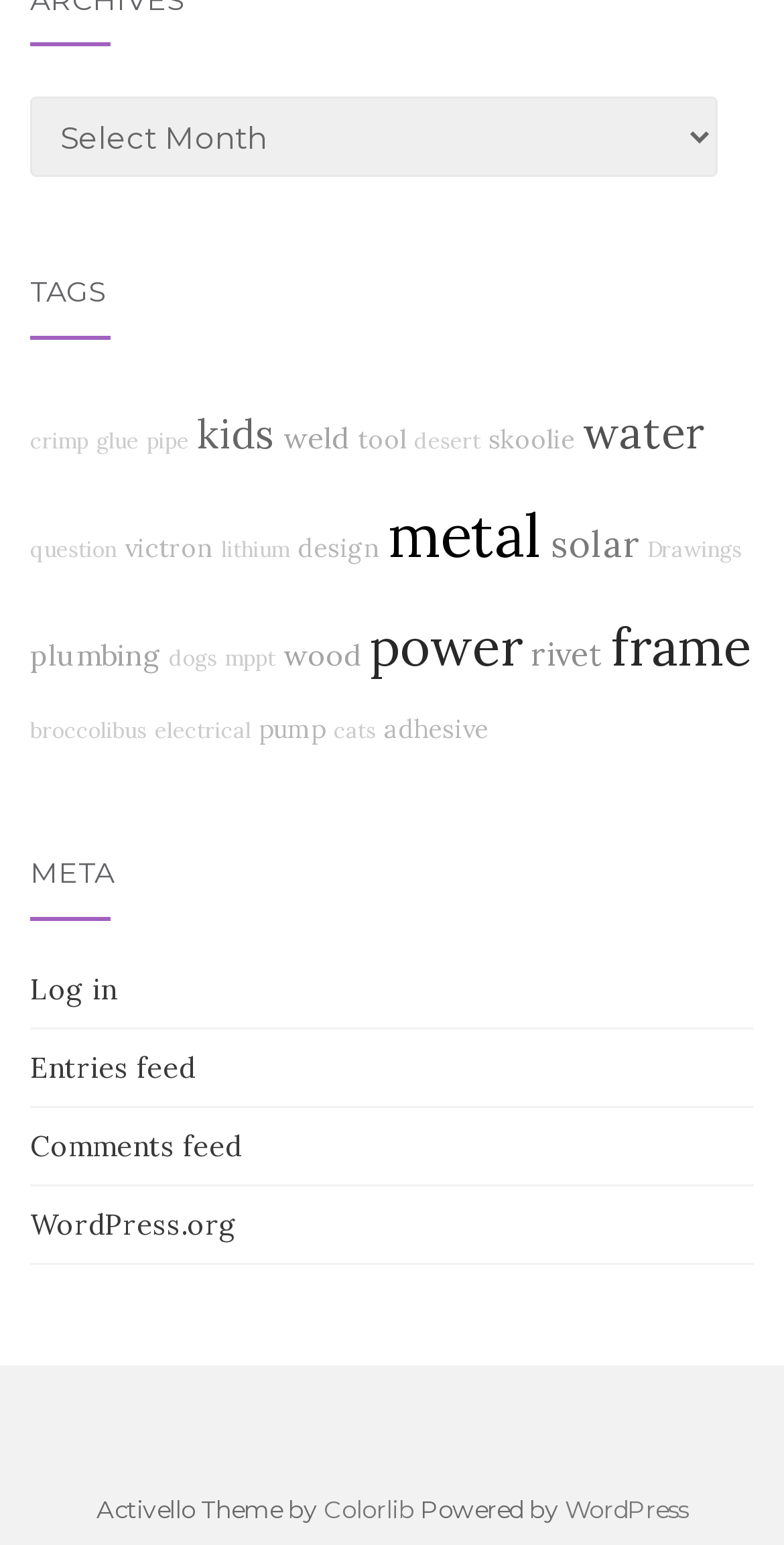Can you find the bounding box coordinates for the element to click on to achieve the instruction: "Select an archive"?

[0.038, 0.063, 0.915, 0.115]